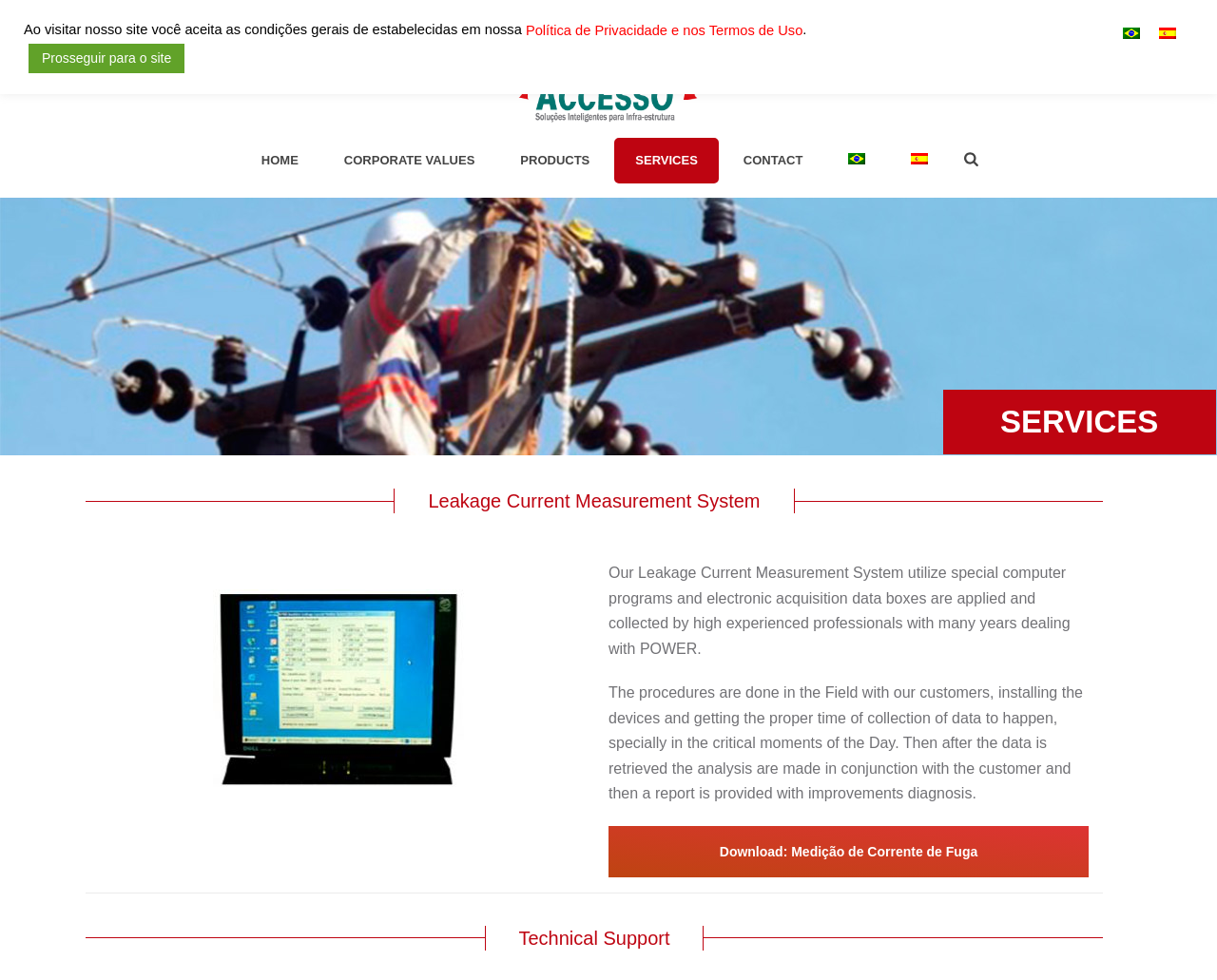Please respond in a single word or phrase: 
What is the name of the system described on the webpage?

Leakage Current Measurement System